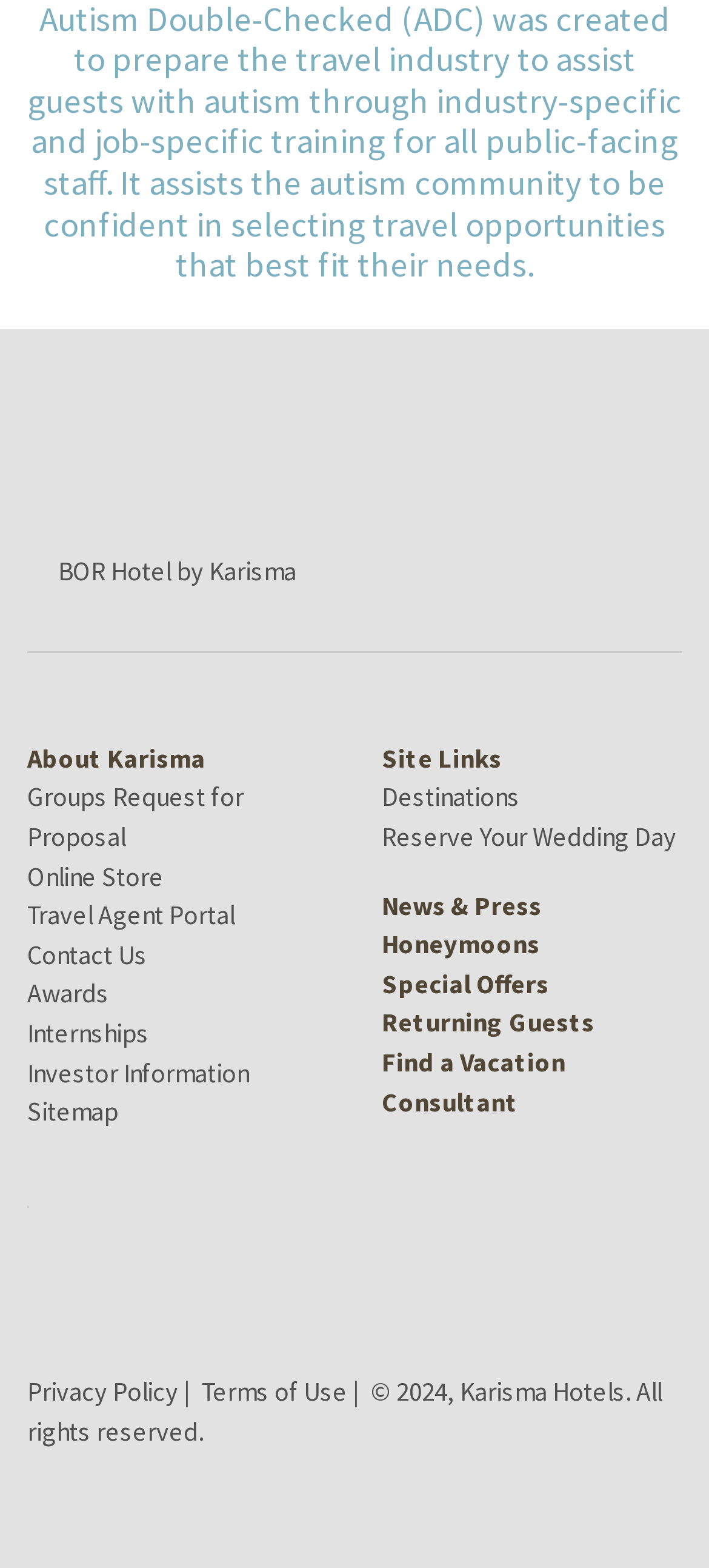What is the name of the first resort listed?
Please provide an in-depth and detailed response to the question.

The first resort listed is Azul Beach Resorts, which is indicated by the link element with the text 'Azul Beach Resorts' and an image with the same name, located at the top-left of the webpage.